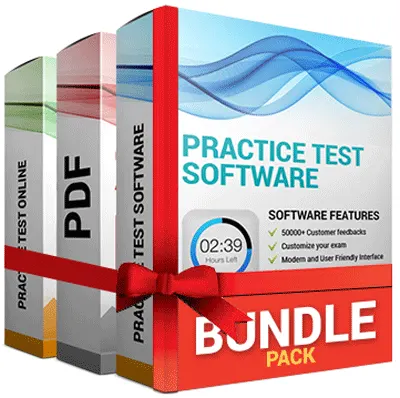Generate an elaborate caption that includes all aspects of the image.

The image showcases a visually appealing bundle pack designed for exam preparation. This vibrant graphic features three distinct software packages neatly arranged and wrapped together with a red ribbon, emphasizing a special offer or promotion. The central package is labeled "PRACTICE TEST SOFTWARE," highlighting its importance in the preparation process. The surrounding packages are marked as "PRACTICE TEST ONLINE" and "PDF," indicating a versatile range of study options. A timer display on the front adds urgency, suggesting a limited-time offer, enhancing the promotional aspect. This bundle pack is ideal for those preparing for the ISC2 CISSP Concentrations certification, aiming to provide comprehensive resources for effective study and success.